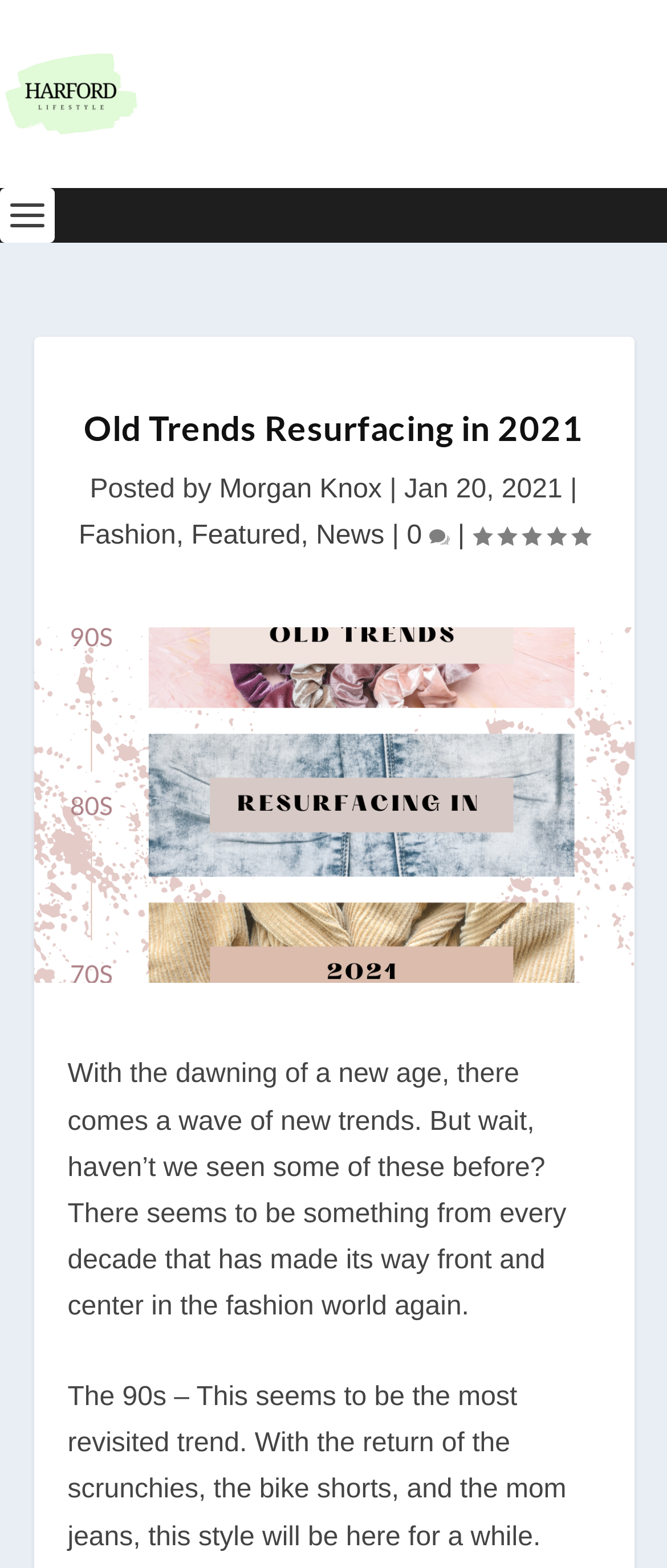Identify and extract the heading text of the webpage.

Old Trends Resurfacing in 2021